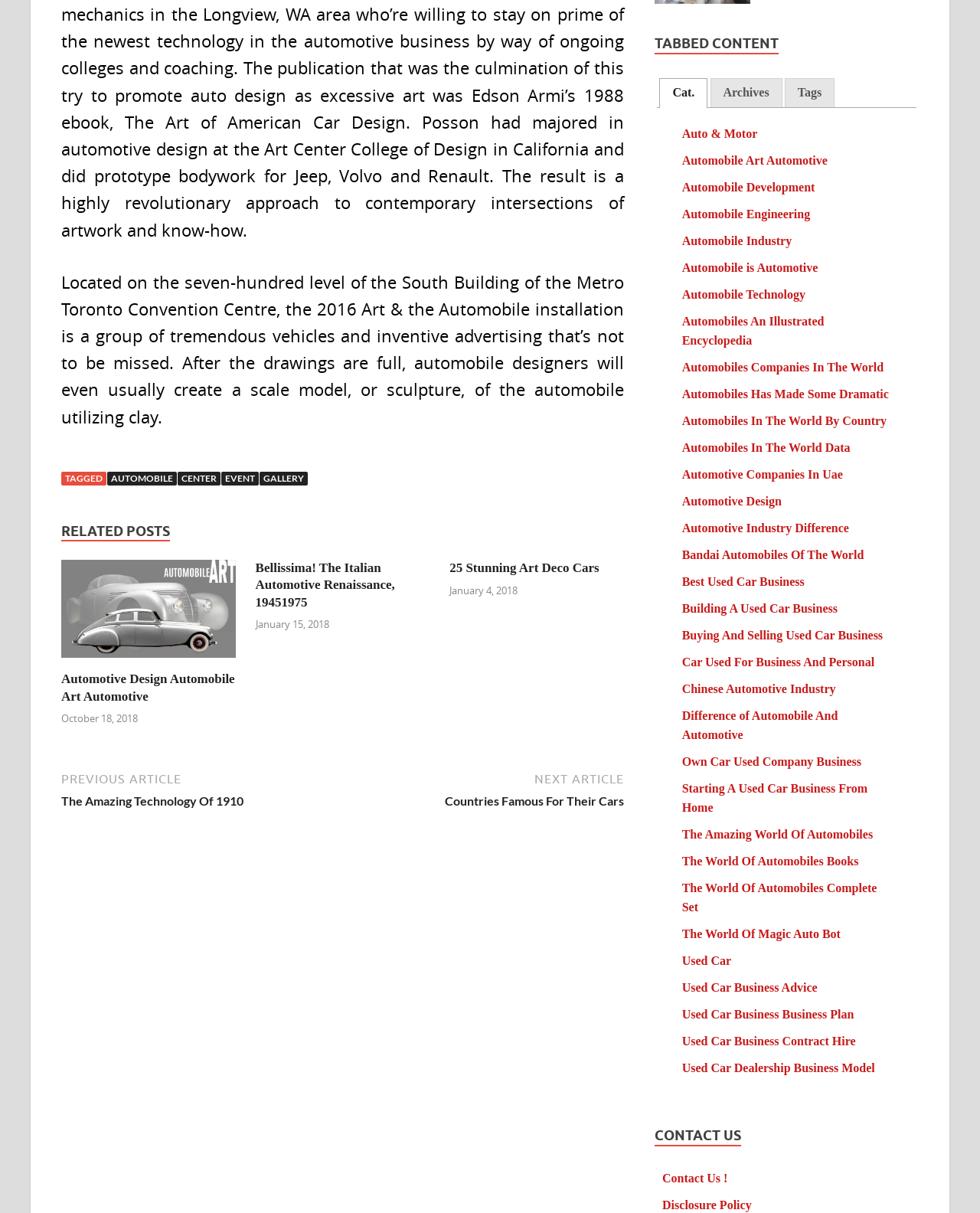Reply to the question with a single word or phrase:
What is the location of the 2016 Art & the Automobile installation?

Metro Toronto Convention Centre